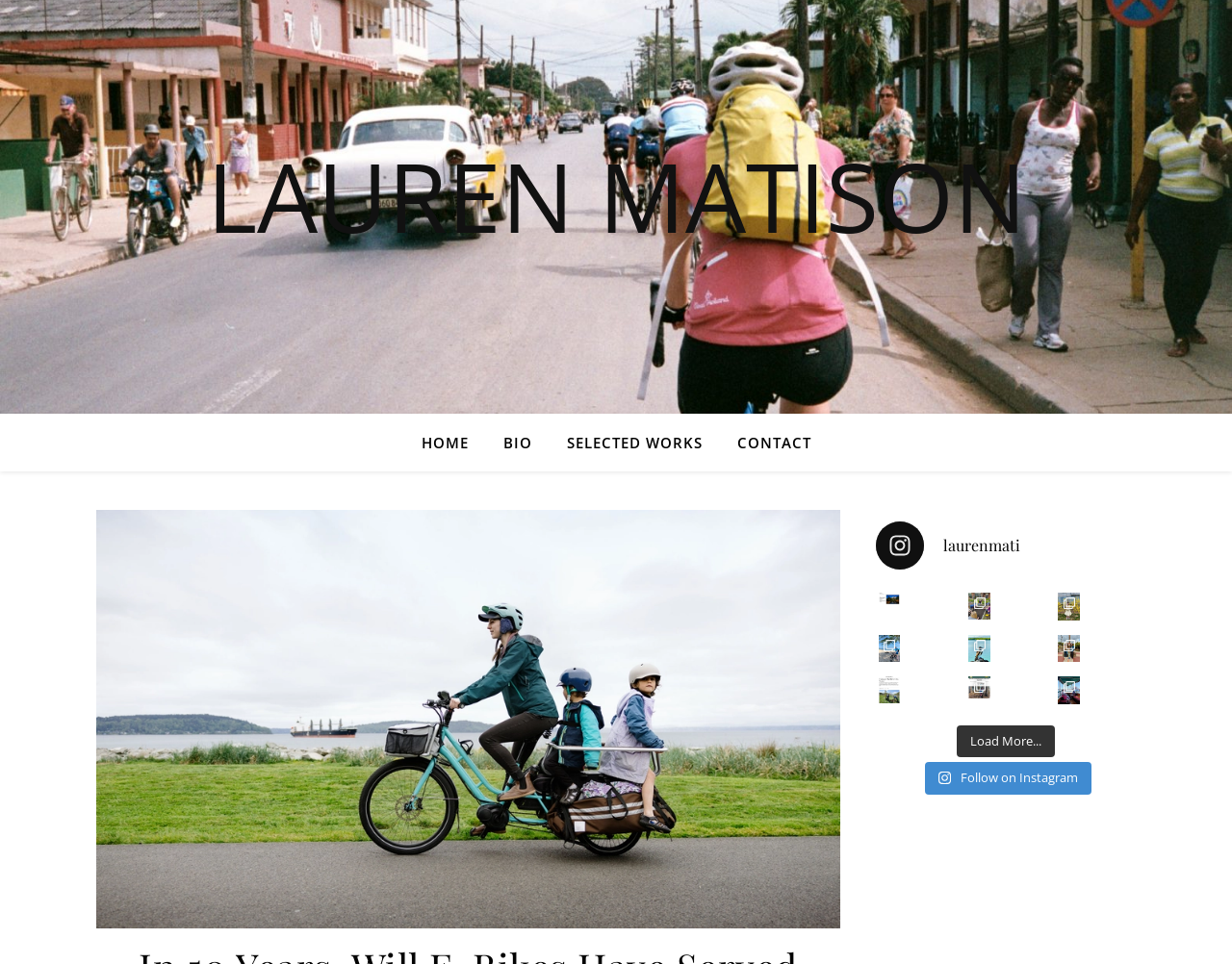Can you determine the bounding box coordinates of the area that needs to be clicked to fulfill the following instruction: "Load more posts"?

[0.777, 0.752, 0.856, 0.785]